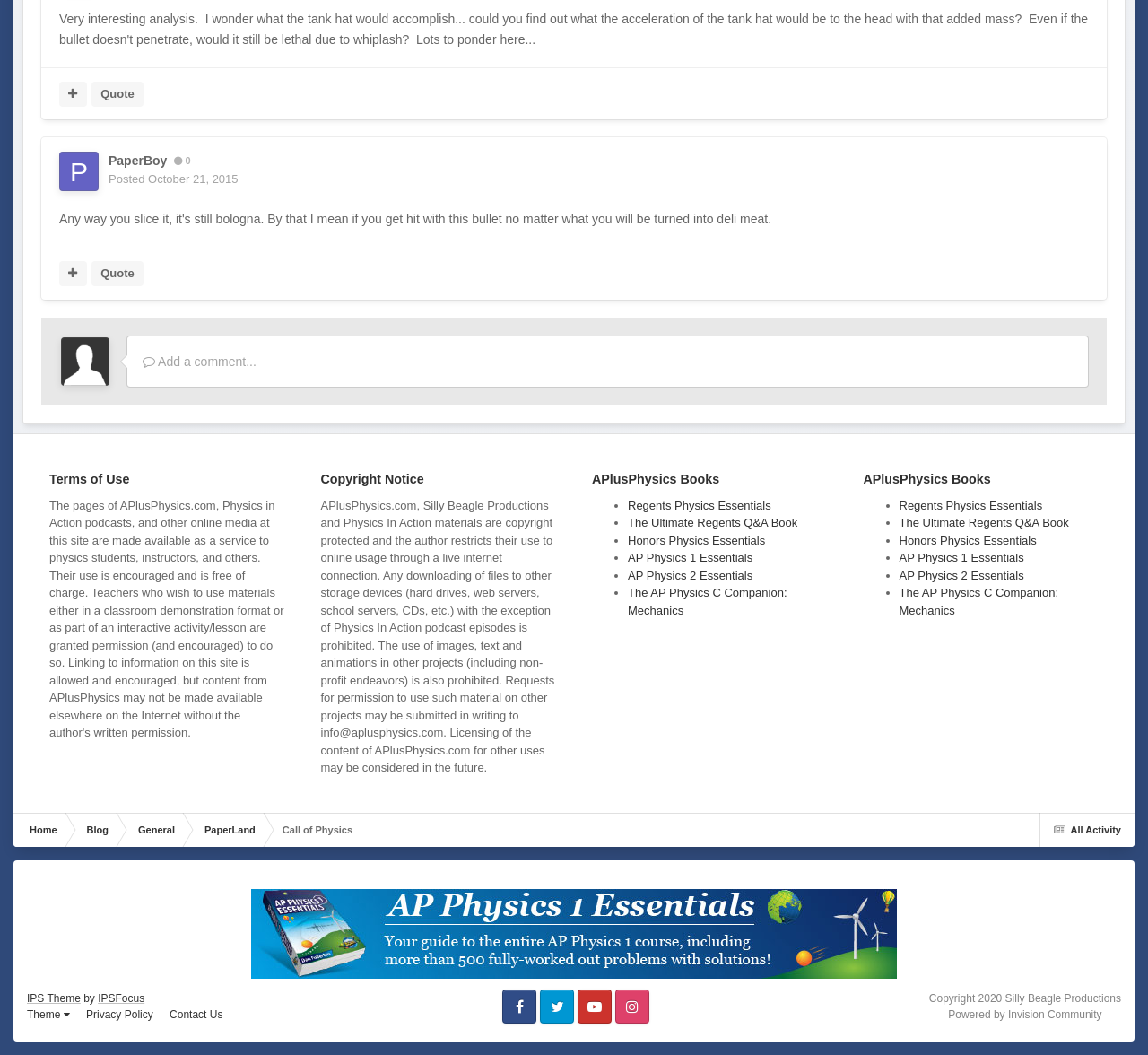What is the reputation of the member who posted on October 21, 2015?
Based on the visual content, answer with a single word or a brief phrase.

Member's total reputation